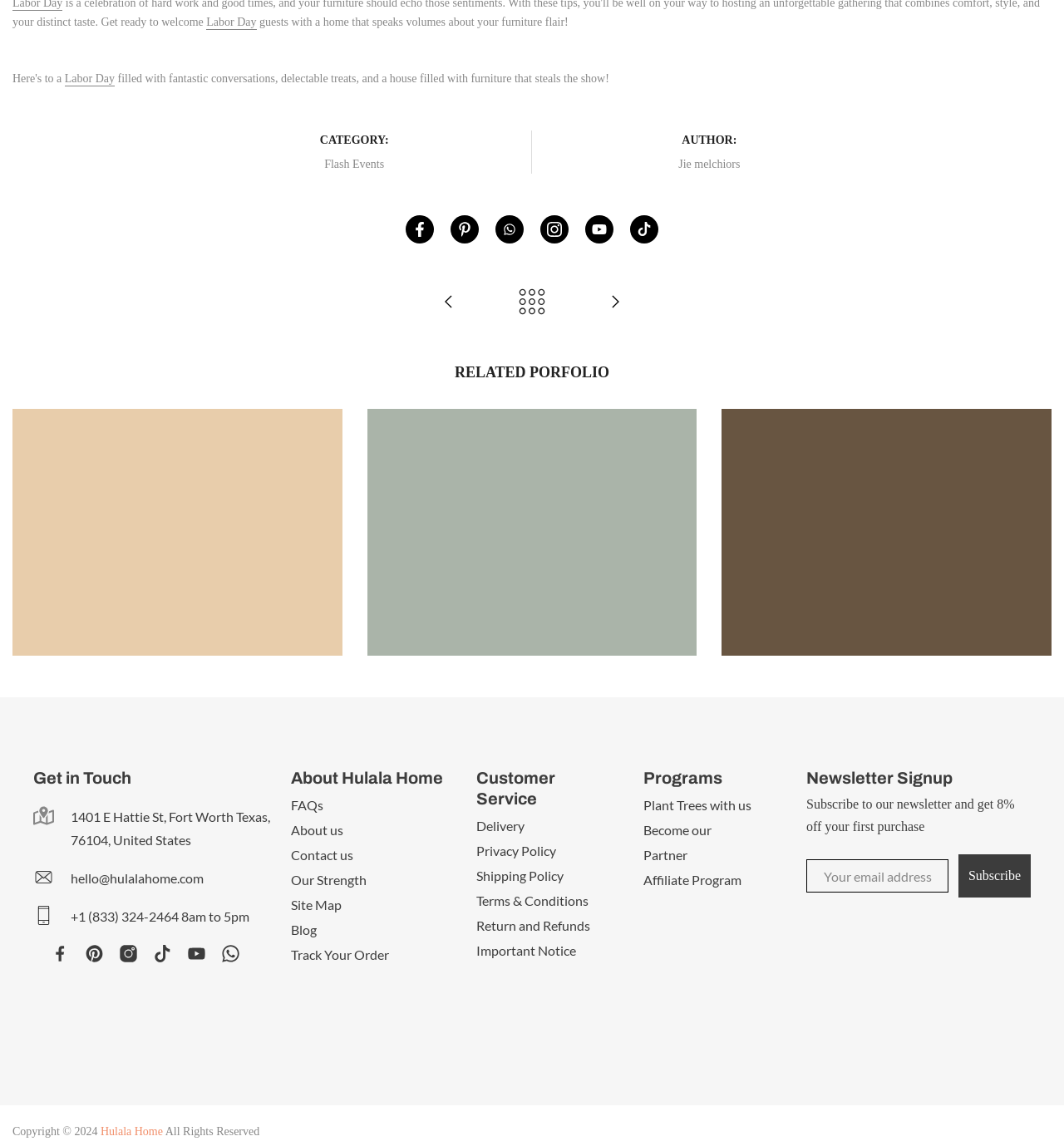Answer the following in one word or a short phrase: 
What is the phone number for customer service?

+1 (833) 324-2464